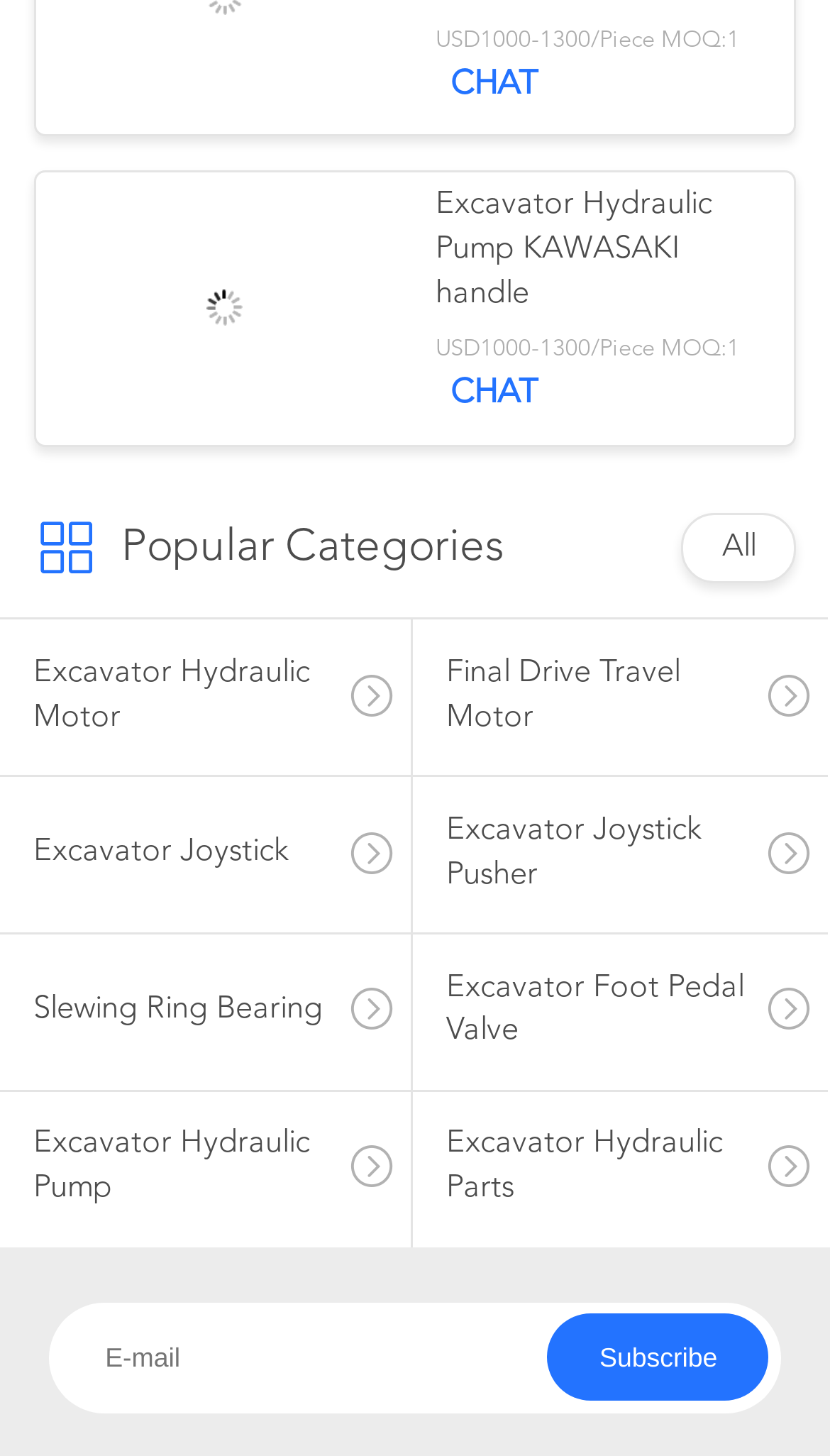Based on the image, please elaborate on the answer to the following question:
What is the price range of the product?

The price range of the product can be found in the StaticText element 'USD1000-1300/Piece MOQ:1' which appears twice on the webpage, indicating that the product's price falls within this range.